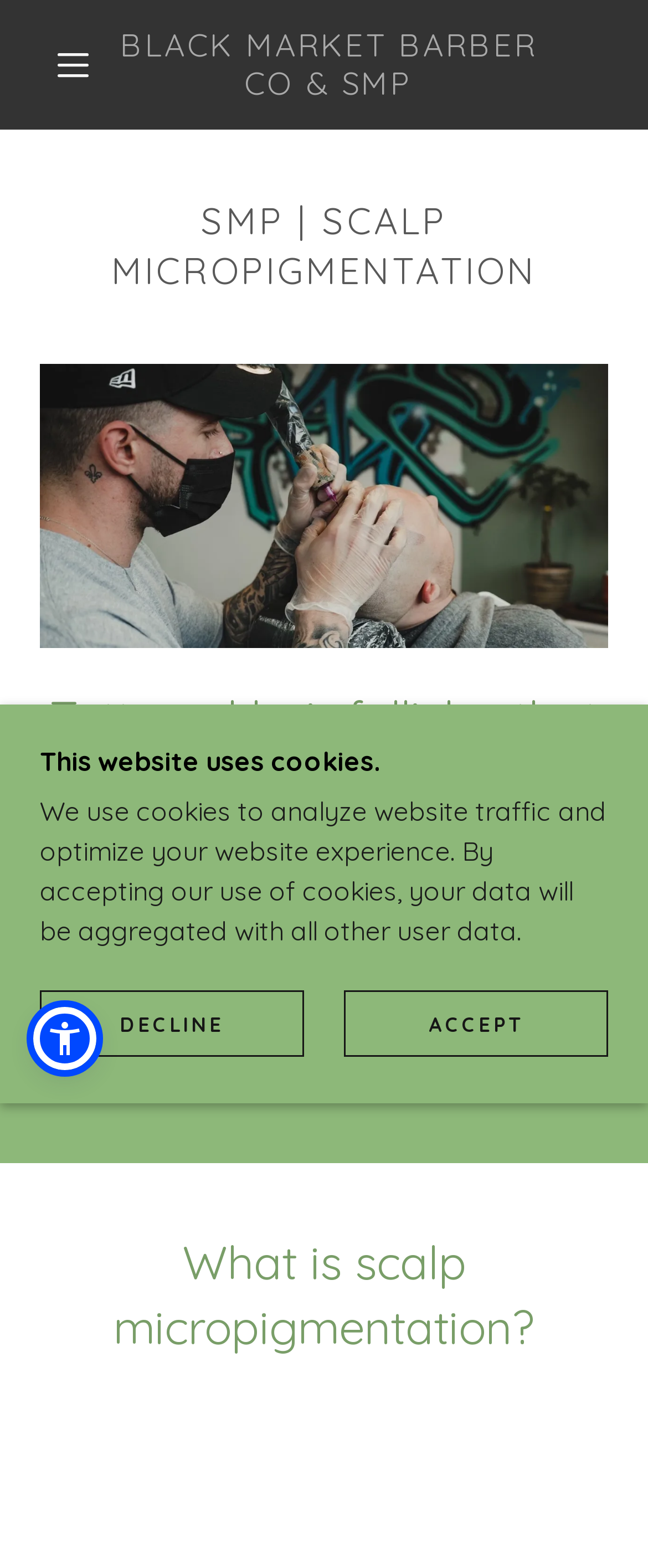Can you extract the primary headline text from the webpage?

SMP | SCALP MICROPIGMENTATION